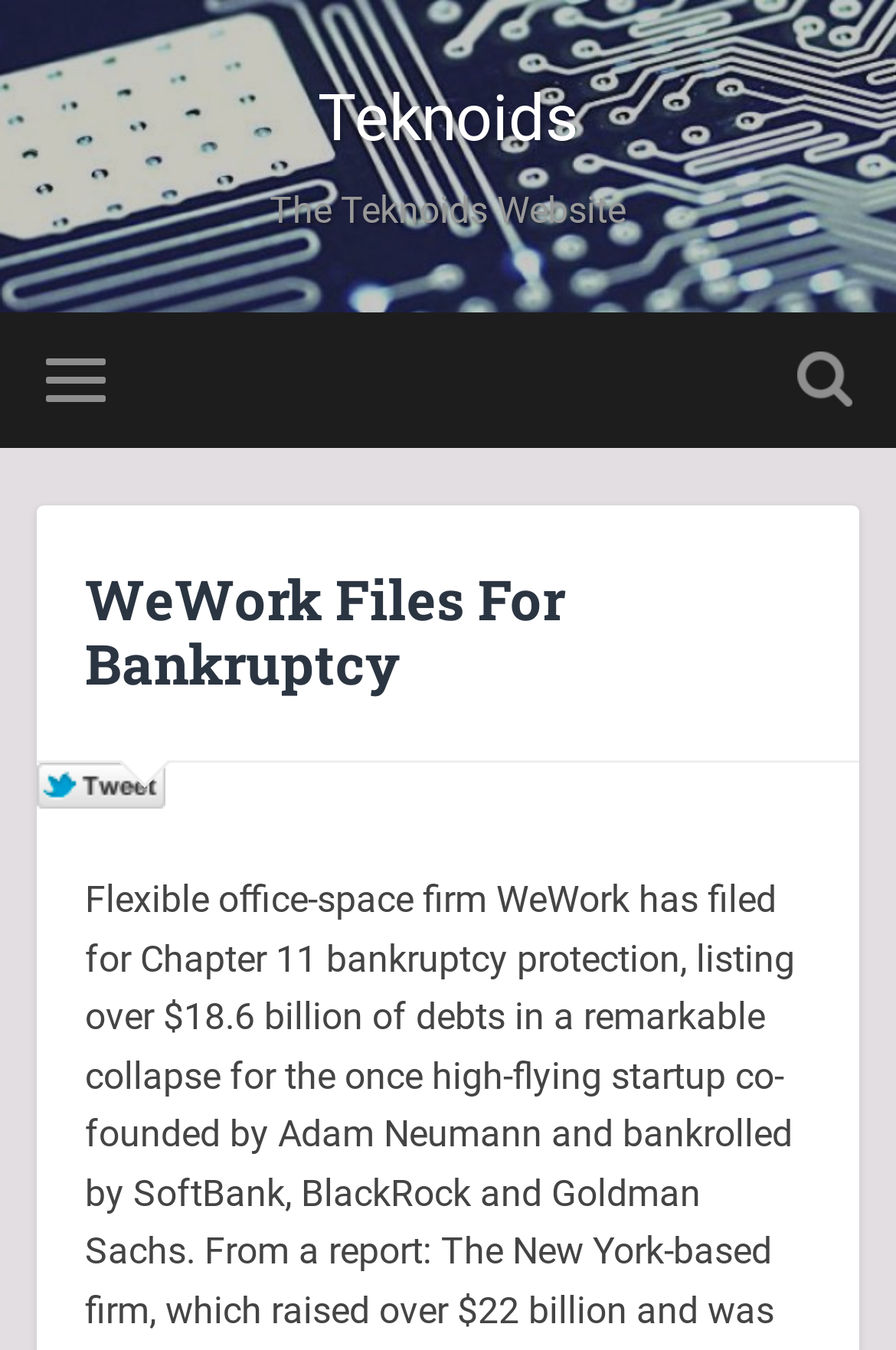Determine the main heading text of the webpage.

WeWork Files For Bankruptcy